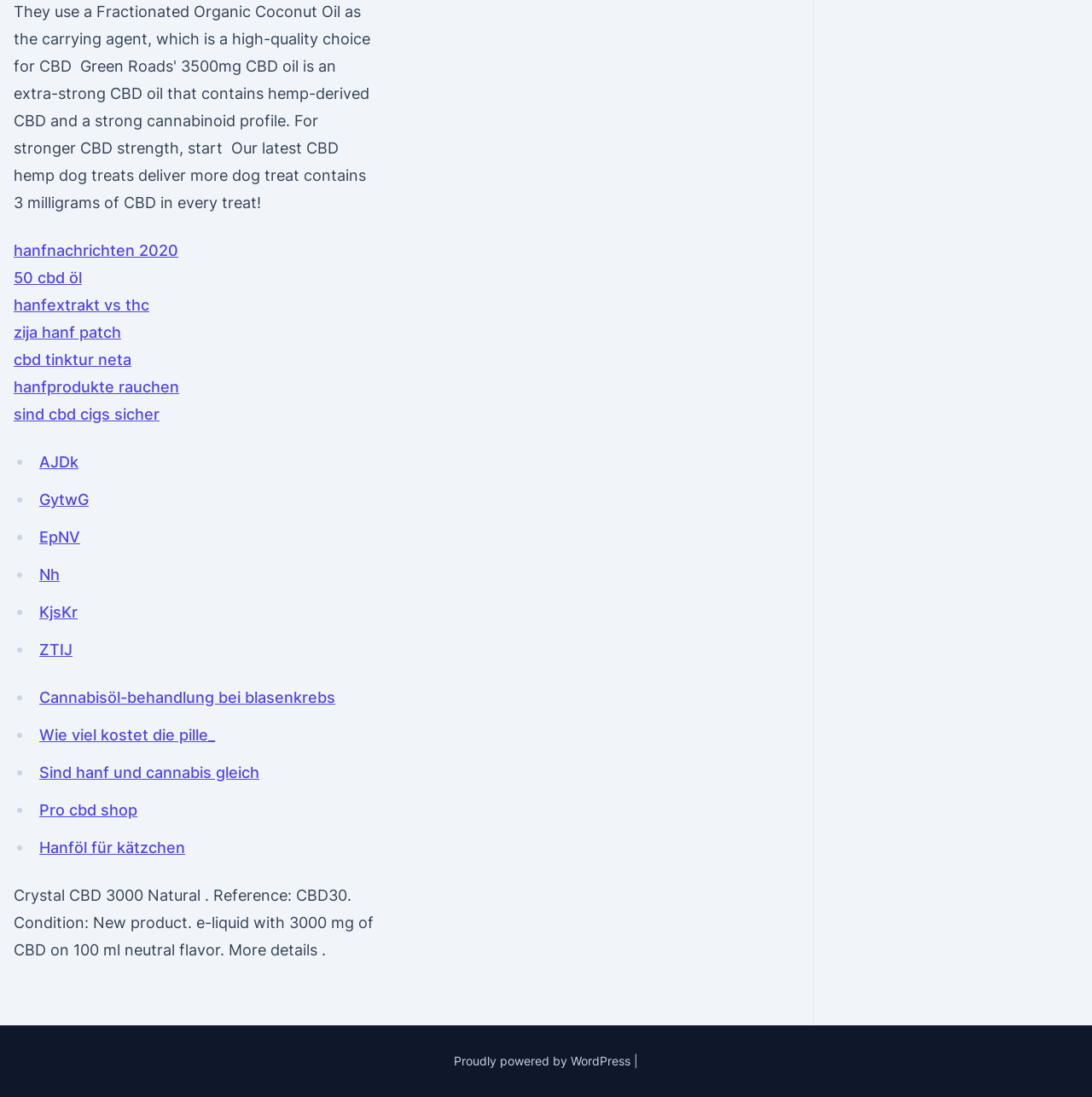Determine the bounding box coordinates of the region that needs to be clicked to achieve the task: "Click on the link to learn about hanf Nachrichten 2020".

[0.012, 0.22, 0.163, 0.236]